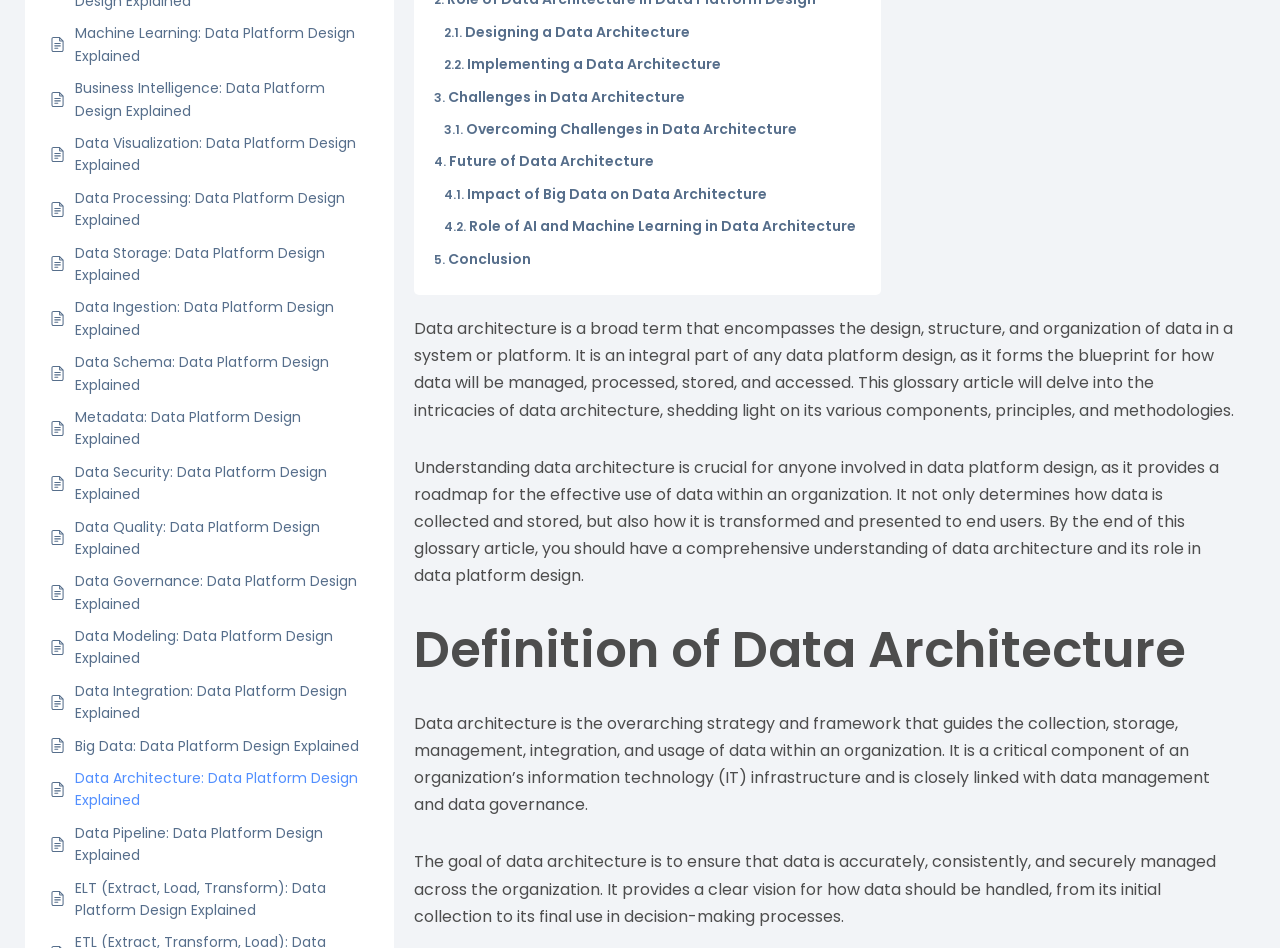Identify the bounding box coordinates for the UI element described as: "Future of Data Architecture".

[0.339, 0.159, 0.511, 0.182]